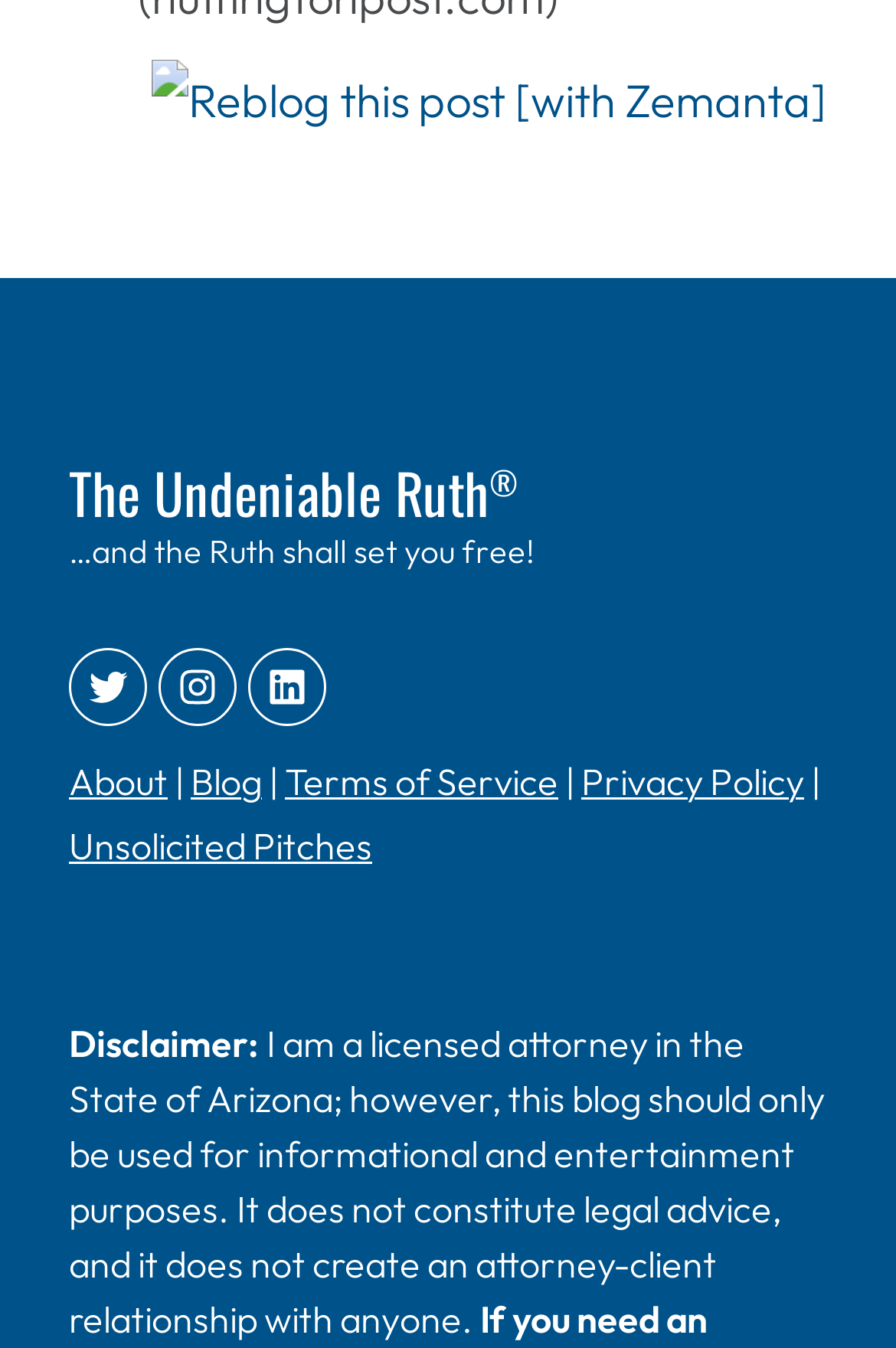Identify the bounding box coordinates of the clickable region necessary to fulfill the following instruction: "Reblog this post". The bounding box coordinates should be four float numbers between 0 and 1, i.e., [left, top, right, bottom].

[0.169, 0.045, 0.923, 0.105]